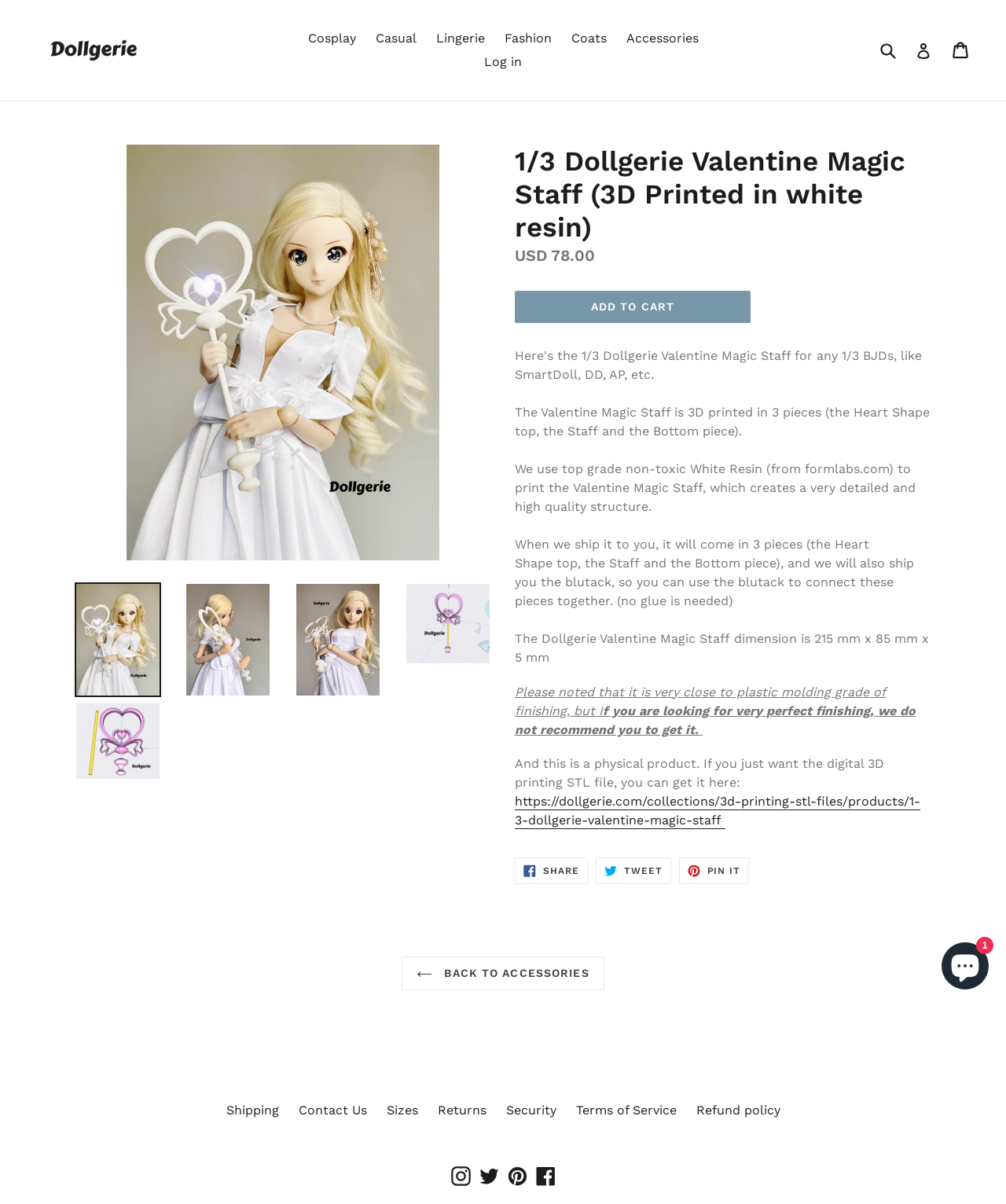Locate the bounding box coordinates of the clickable element to fulfill the following instruction: "Click on the 'ADD TO CART' button". Provide the coordinates as four float numbers between 0 and 1 in the format [left, top, right, bottom].

[0.512, 0.241, 0.746, 0.268]